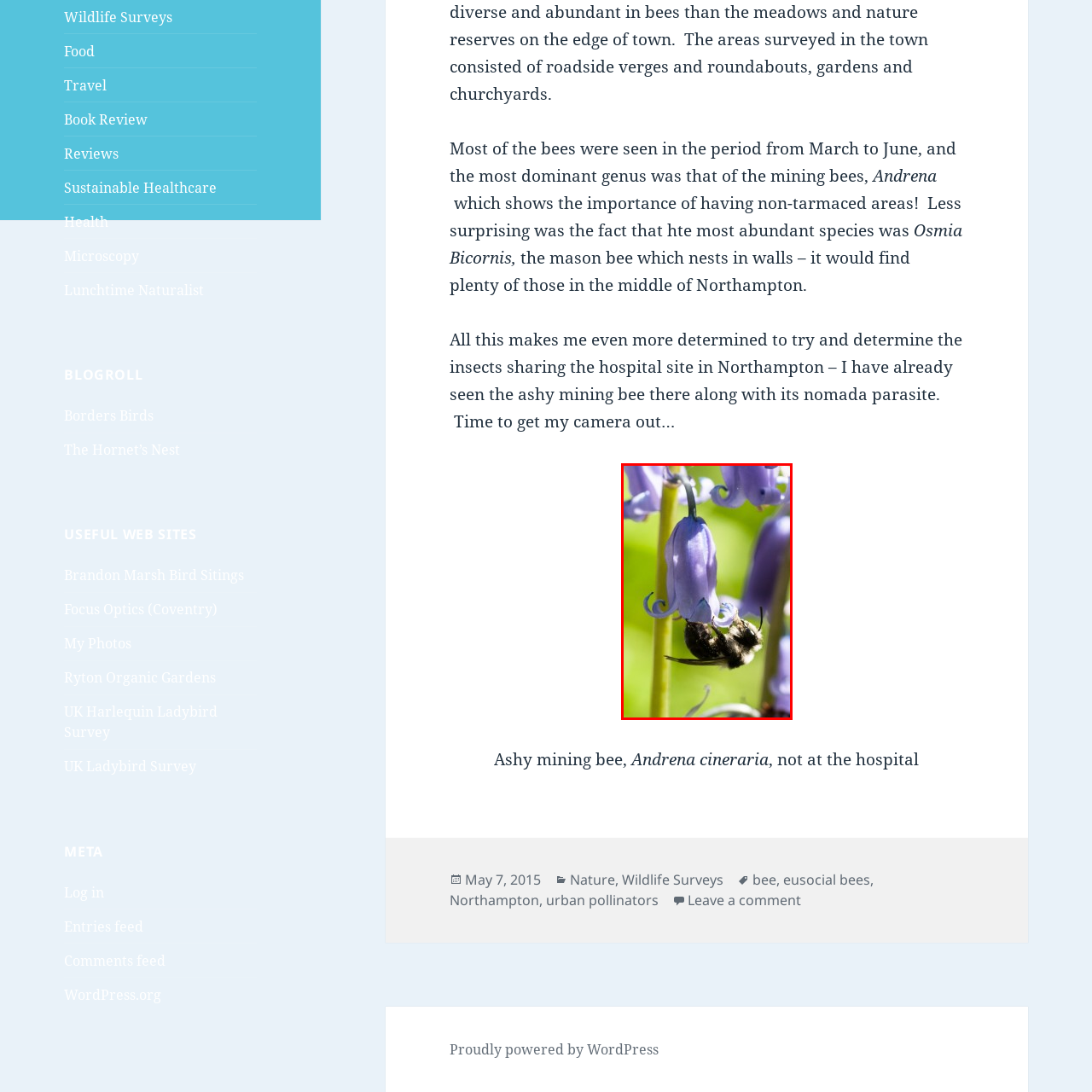What is the importance of urban green spaces?
Focus on the section of the image inside the red bounding box and offer an in-depth answer to the question, utilizing the information visible in the image.

Urban green spaces are important because they allow for interactions between pollinators and flora to thrive, making a vital contribution to biodiversity, as emphasized by the behavior of the bee in the image.